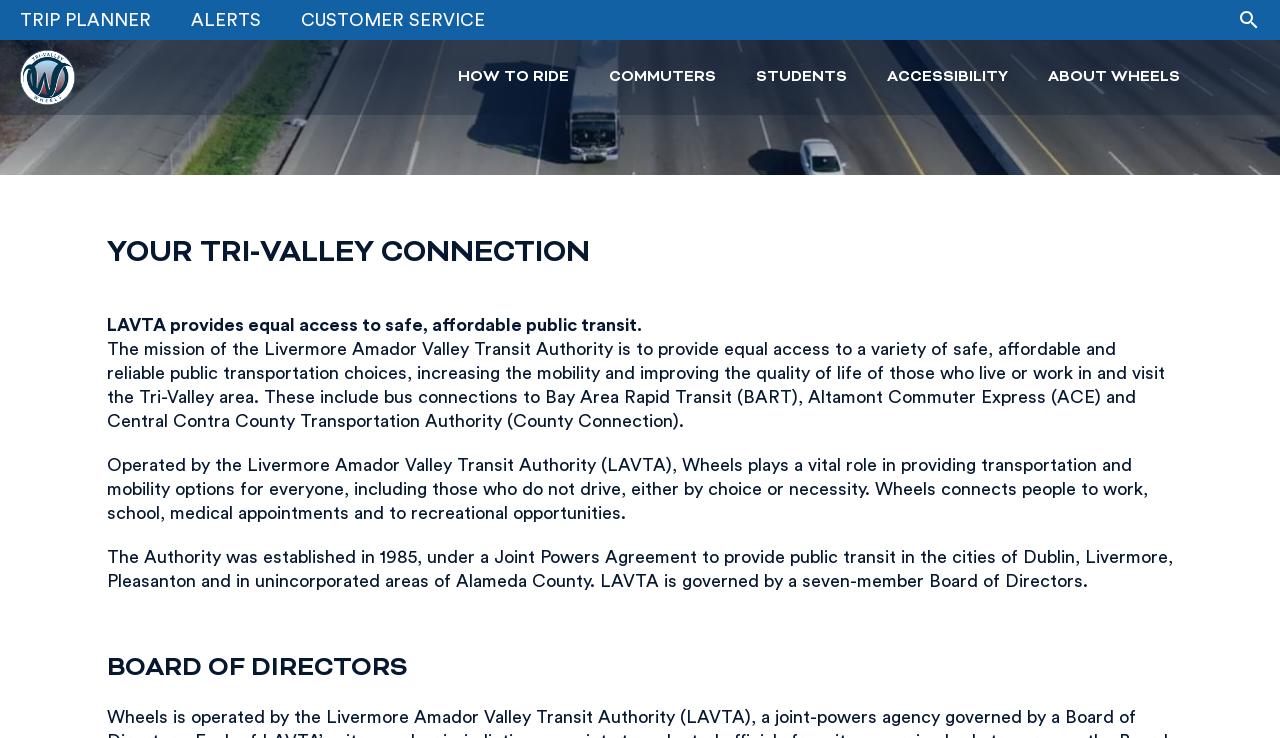What is the name of the bus logo? From the image, respond with a single word or brief phrase.

Wheels bus logo